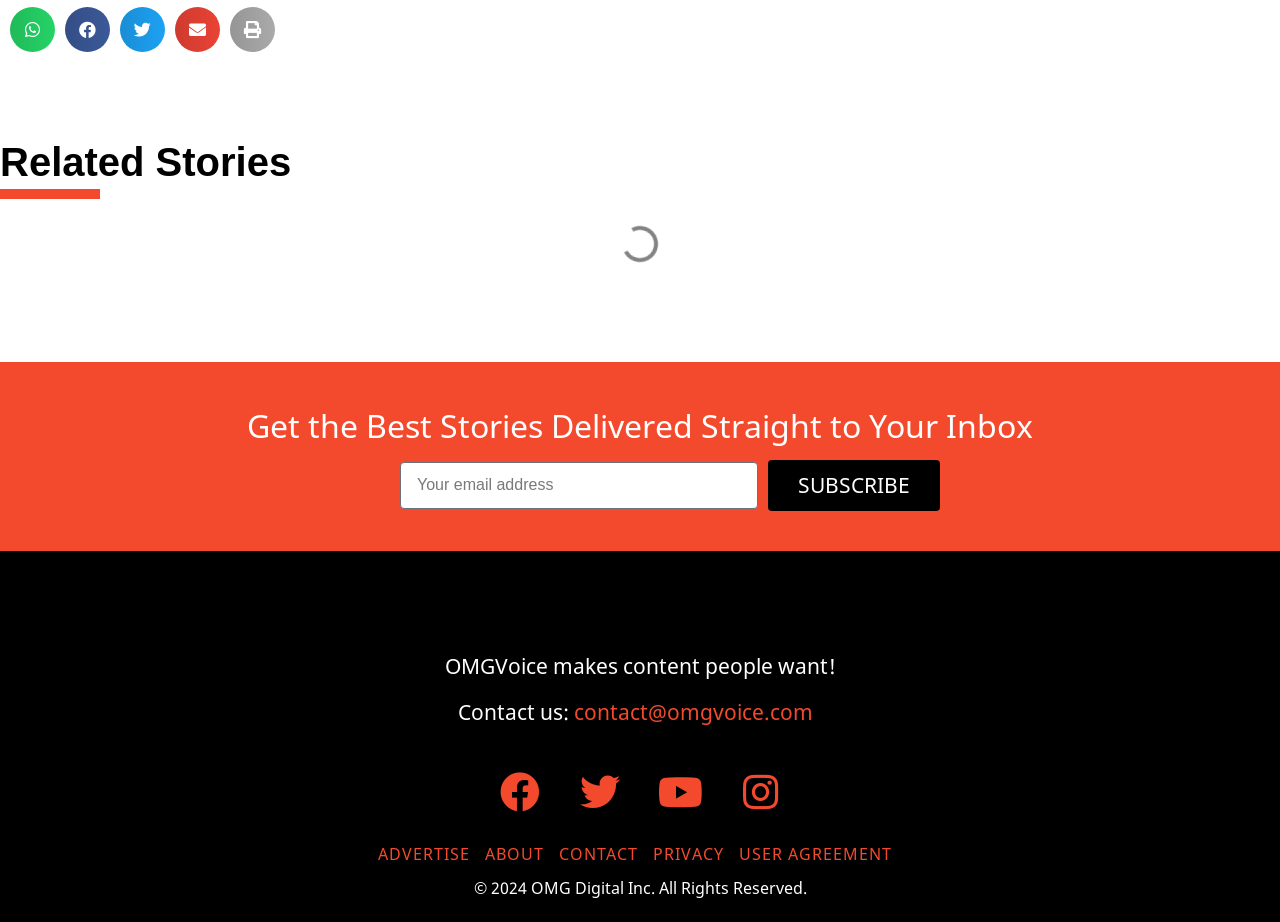Find the bounding box coordinates for the HTML element described in this sentence: "Wikidata full text search". Provide the coordinates as four float numbers between 0 and 1, in the format [left, top, right, bottom].

None